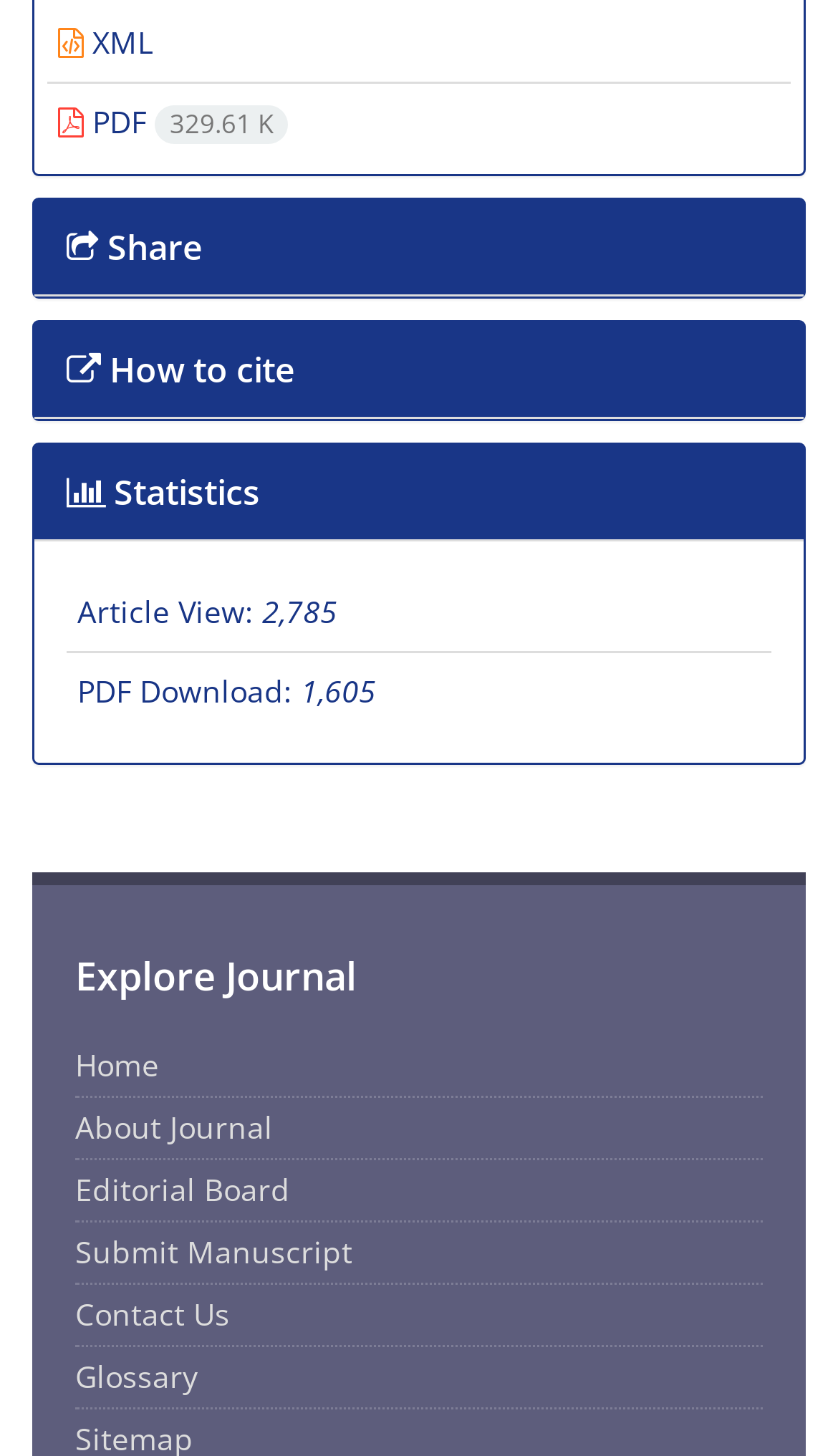How many links are there in the 'Explore Journal' section?
Please provide a detailed and thorough answer to the question.

I found the answer by counting the number of links under the 'Explore Journal' heading, which are 'Home', 'About Journal', 'Editorial Board', 'Submit Manuscript', 'Contact Us', and 'Glossary'.